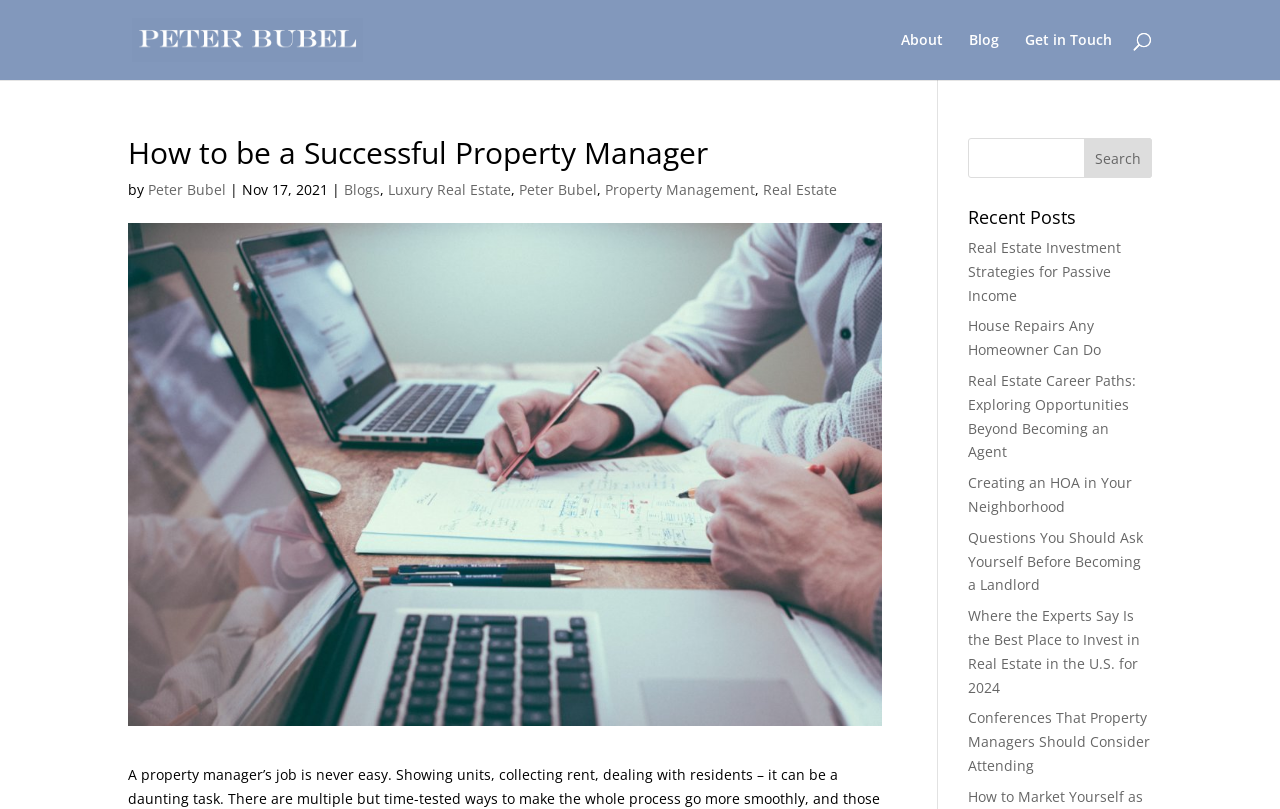Give a complete and precise description of the webpage's appearance.

The webpage is about Peter Bubel's discussion on how to be a successful property manager. At the top left, there is a logo with a link to "Peter Bubel | Reading Real Estate" accompanied by an image. On the top right, there are three links: "About", "Blog", and "Get in Touch". 

Below the logo, there is a search bar that spans almost the entire width of the page. 

The main content of the page is headed by "How to be a Successful Property Manager" followed by the author's name, "Peter Bubel", and the date "Nov 17, 2021". Below this heading, there are several links to related topics, including "Blogs", "Luxury Real Estate", "Peter Bubel", "Property Management", and "Real Estate". 

To the right of the heading, there is a large image that takes up most of the page's height. 

On the right side of the page, there is another search bar with a "Search" button. Below this, there is a section titled "Recent Posts" that lists six links to various articles related to real estate and property management, including "Real Estate Investment Strategies for Passive Income", "House Repairs Any Homeowner Can Do", and "Conferences That Property Managers Should Consider Attending".